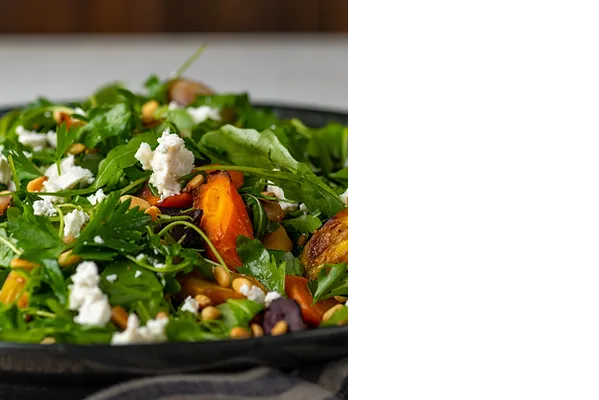Explain the image thoroughly, highlighting all key elements.

This vibrant image showcases a beautifully arranged salad, featuring a mix of fresh leafy greens, including arugula and cilantro, combined with roasted carrots and a medley of colorful vegetables. The salad is topped with crumbled feta cheese and crunchy pine nuts, adding both flavor and texture to the dish. The setting suggests a culinary focus, aligning with the work of Glyn, a food enthusiast and television production expert who has collaborated with various chefs, including Gordon Ramsay and Paul Hollywood. This presentation reflects the passion for food and high-quality culinary content emphasized by Devour Studio, a video production company dedicated to food-driven narratives. The lush colors and textures in the salad evoke a sense of freshness and creativity in cooking, embodying Glyn's philosophy of using quality ingredients for appealing presentations.